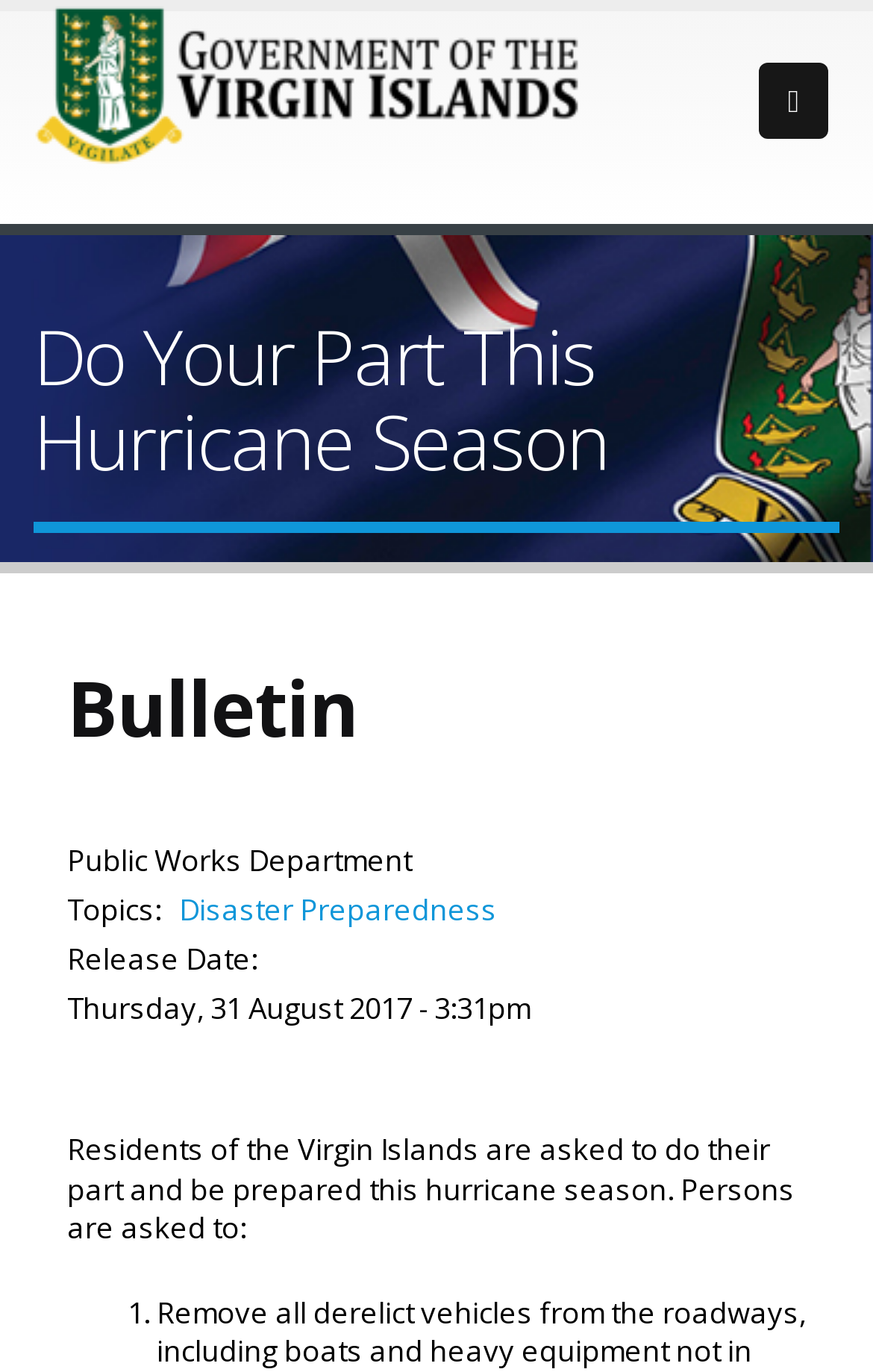Refer to the image and answer the question with as much detail as possible: What is the department mentioned?

I found the answer by looking at the StaticText element with the text 'Public Works Department' which is located at [0.077, 0.612, 0.472, 0.641]. This text is likely to be a department name.